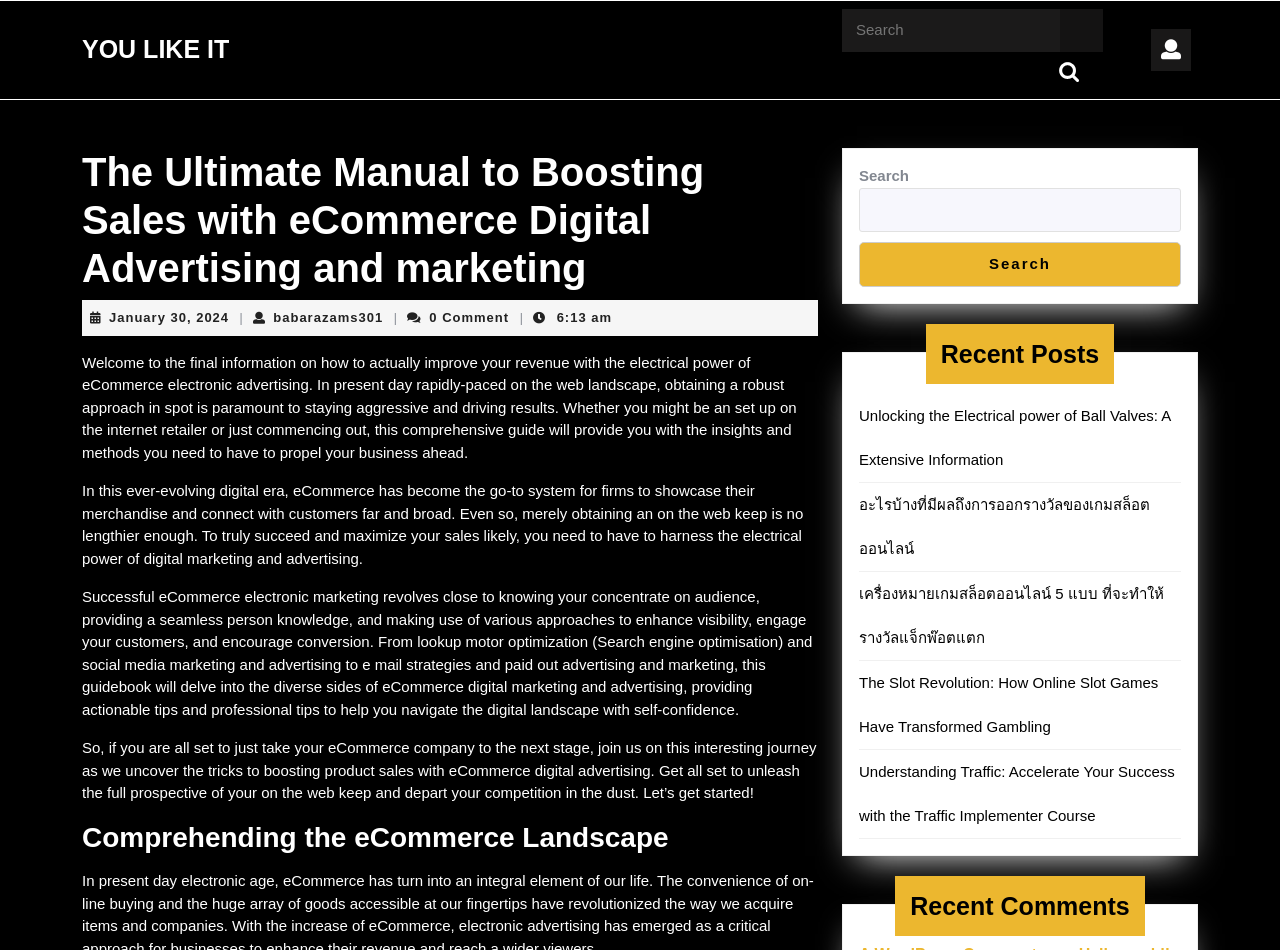Please predict the bounding box coordinates (top-left x, top-left y, bottom-right x, bottom-right y) for the UI element in the screenshot that fits the description: January 30, 2024January 30, 2024

[0.085, 0.326, 0.179, 0.342]